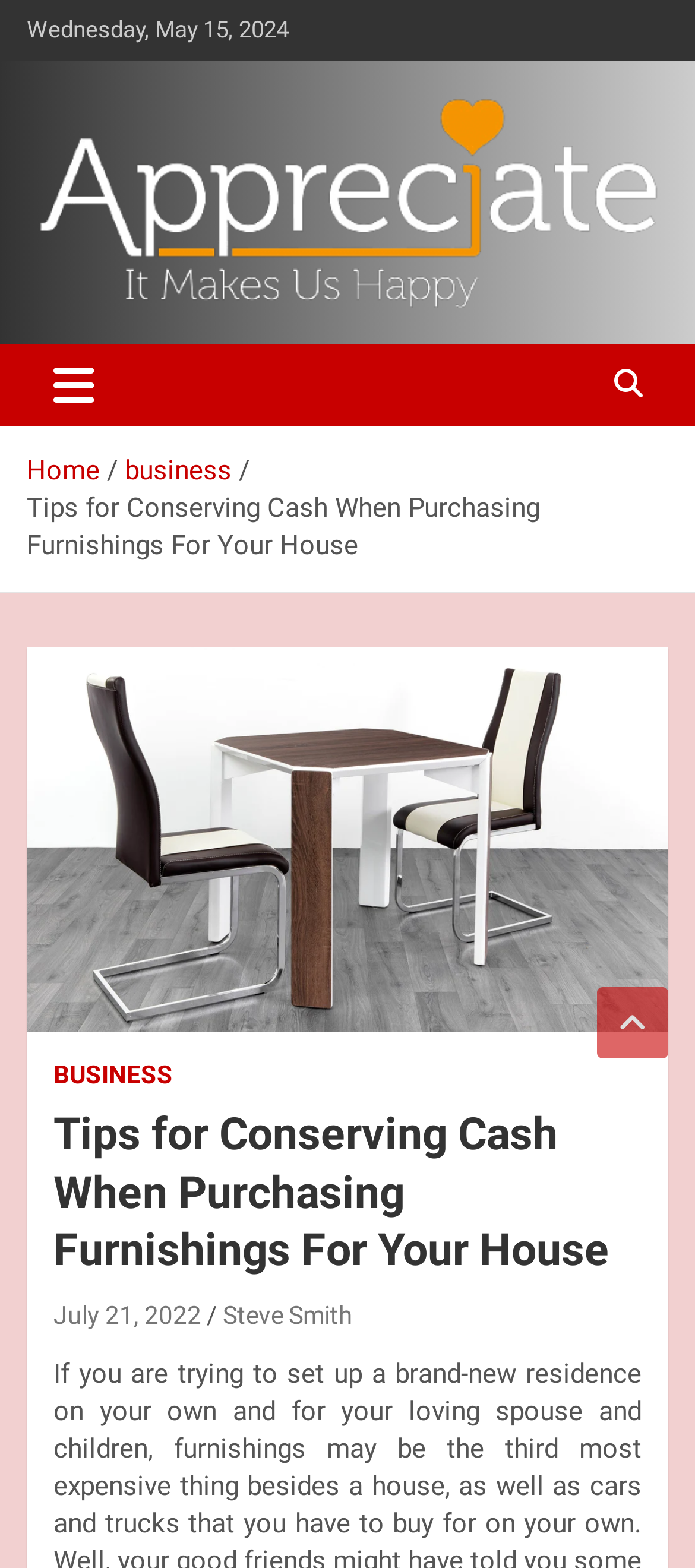What is the category of the current article?
Based on the screenshot, respond with a single word or phrase.

Business